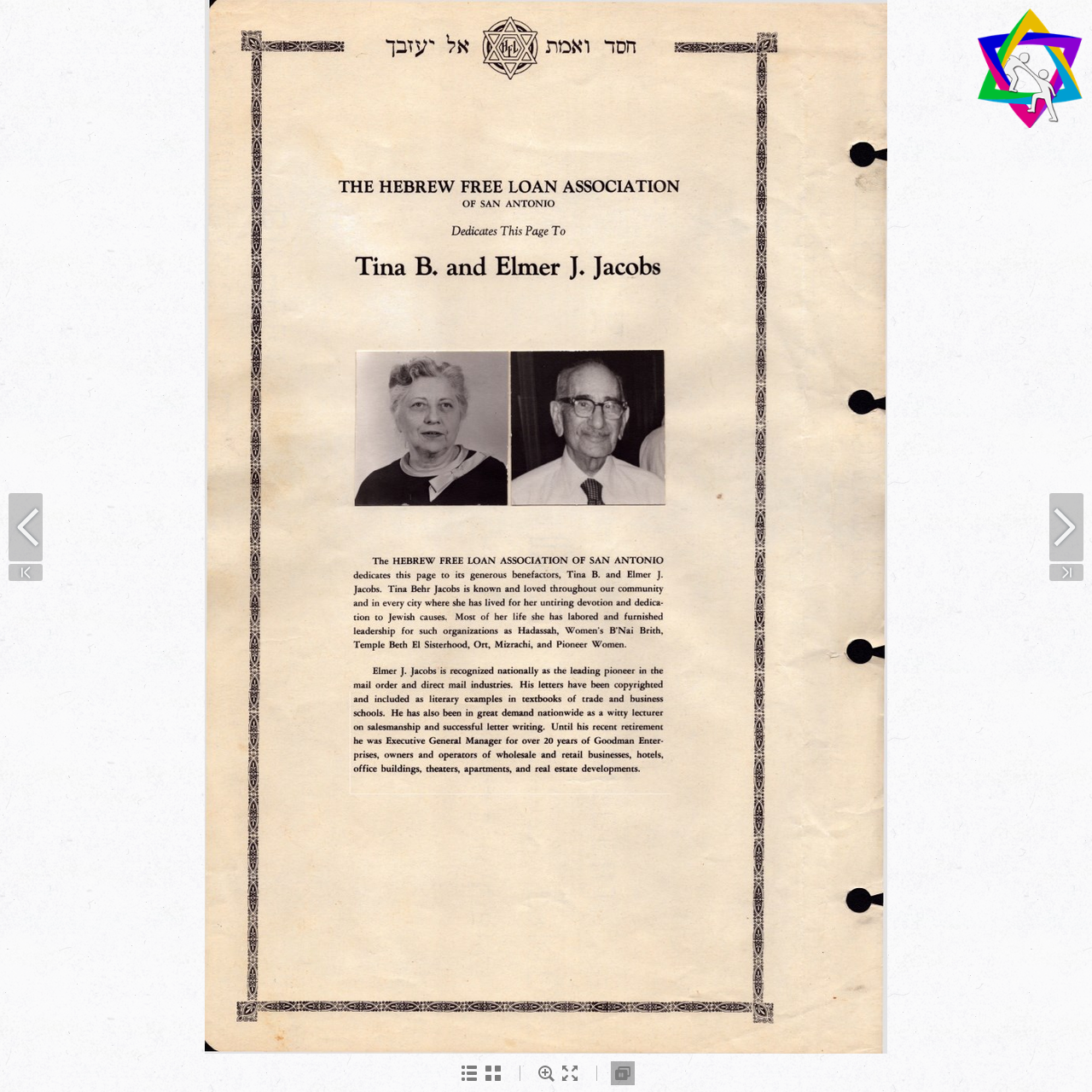Locate the bounding box coordinates of the clickable region to complete the following instruction: "click on the Table of Contents menu."

[0.419, 0.971, 0.441, 0.993]